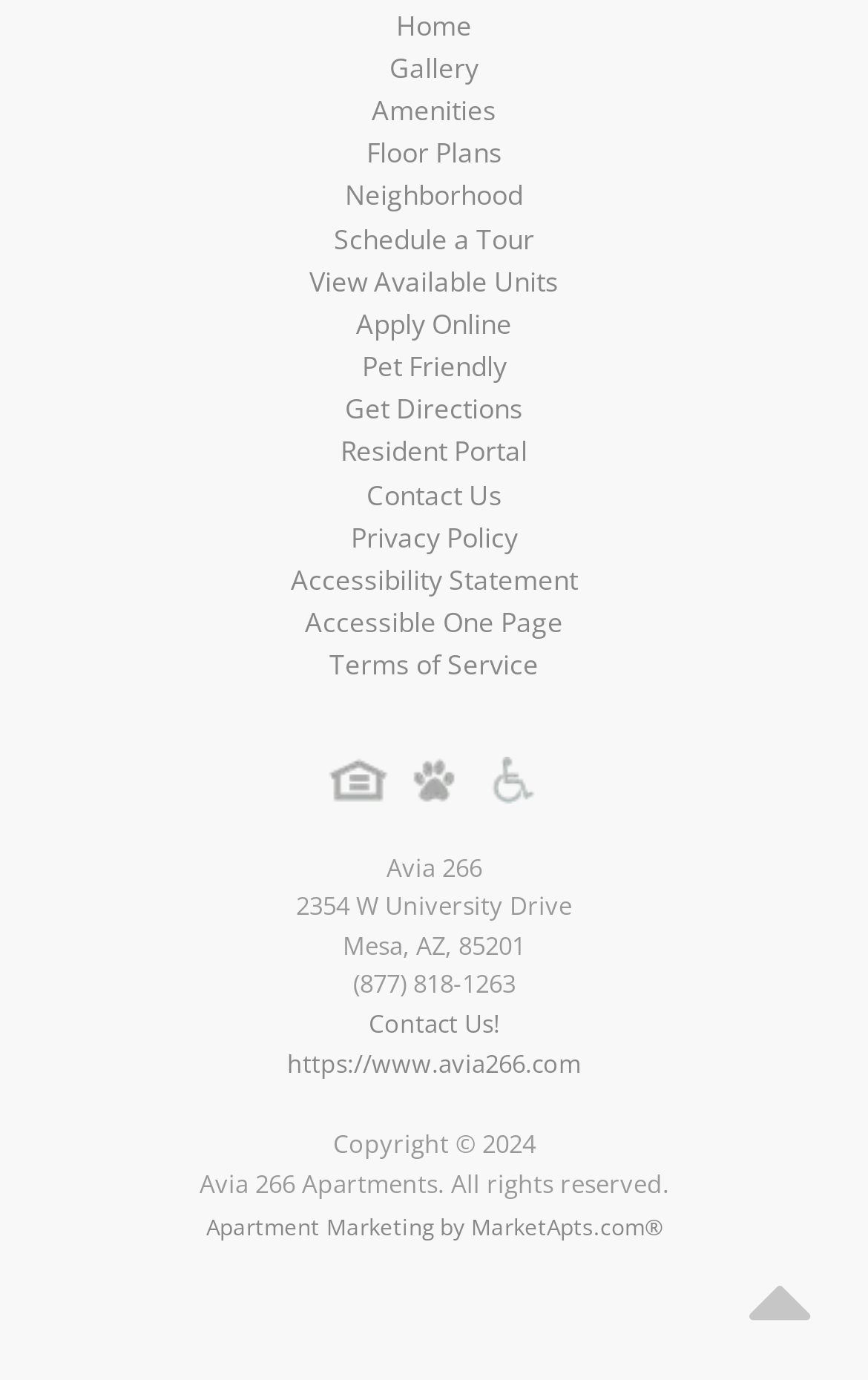Locate the bounding box coordinates of the clickable region to complete the following instruction: "Get Directions."

[0.397, 0.413, 0.603, 0.441]